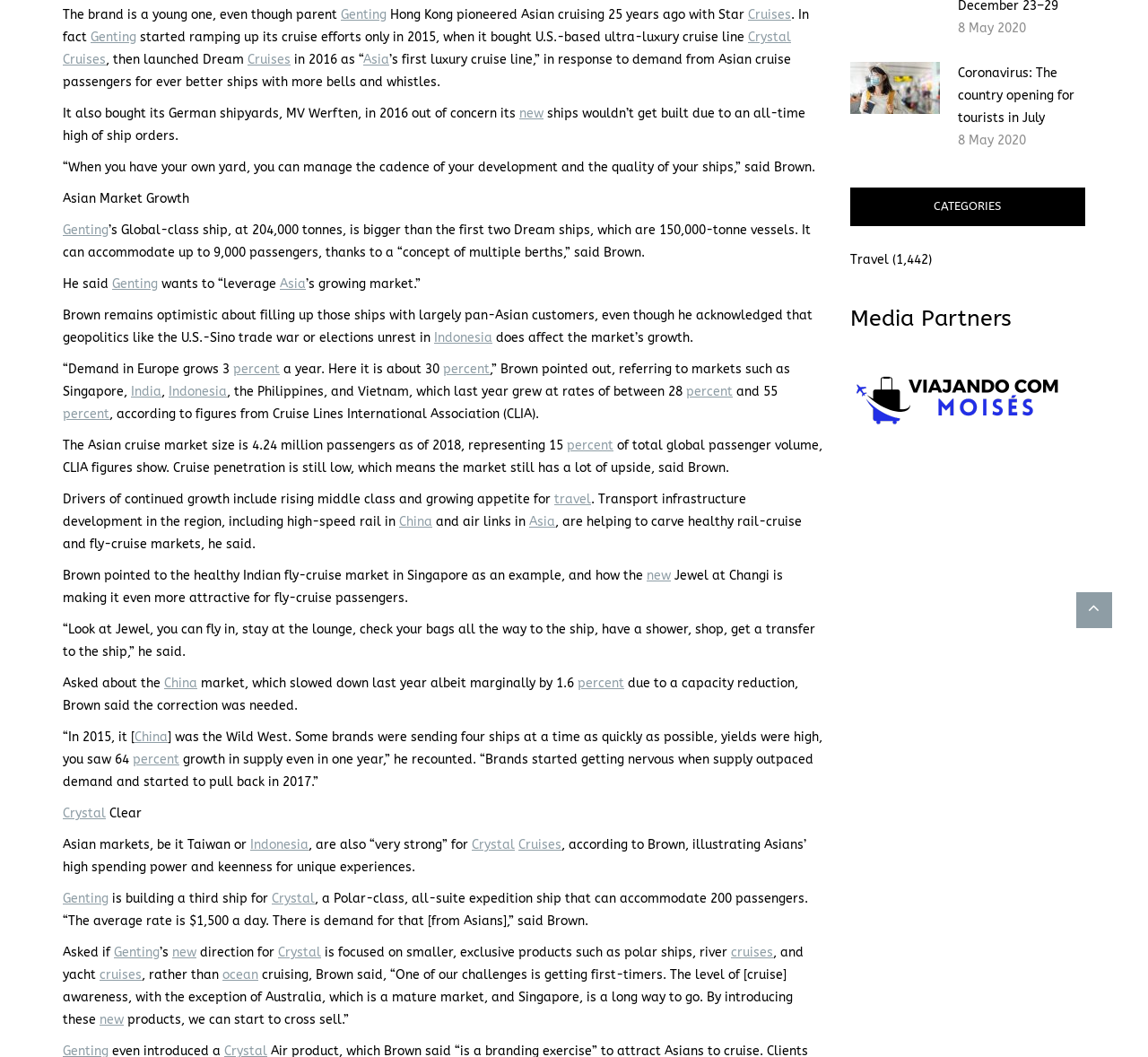From the webpage screenshot, predict the bounding box of the UI element that matches this description: "Indonesia".

[0.378, 0.313, 0.429, 0.327]